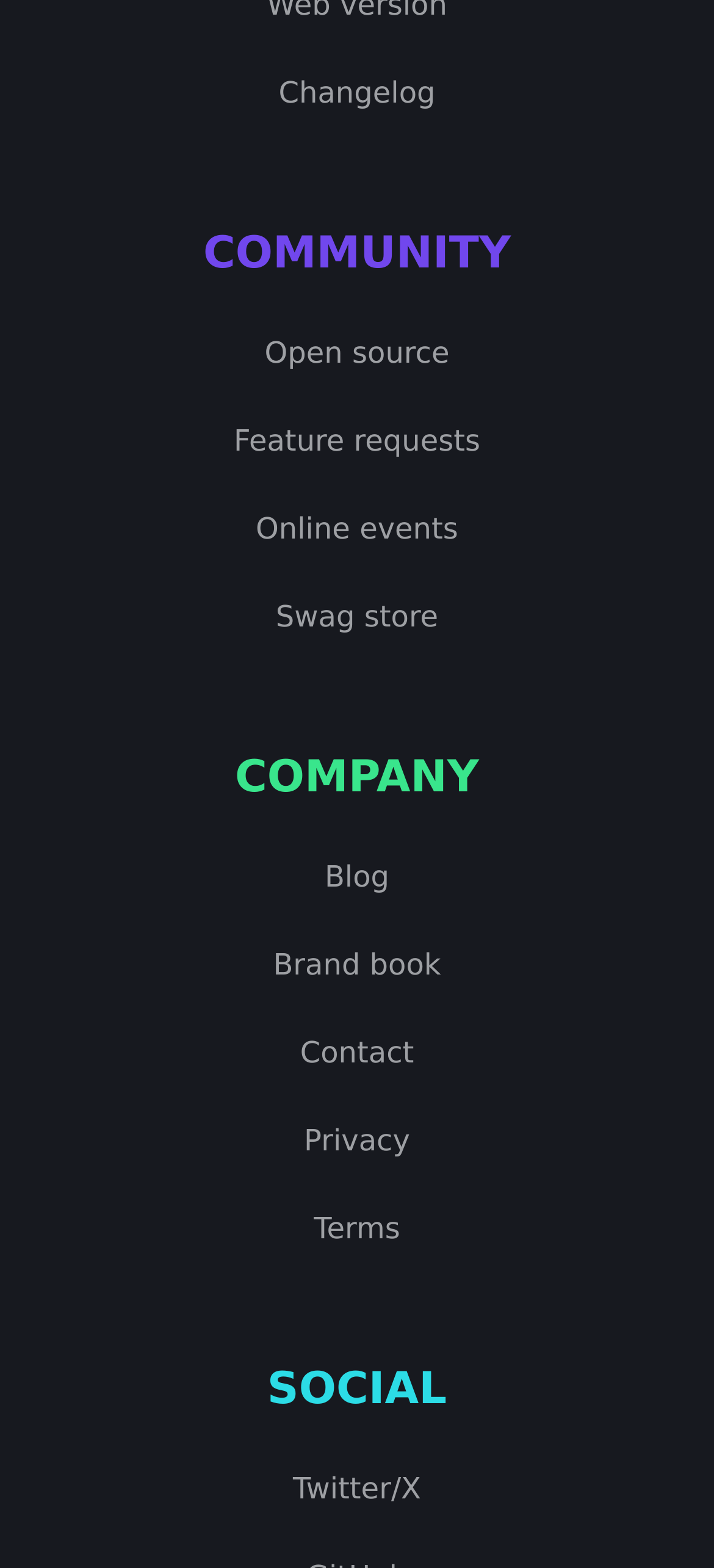From the webpage screenshot, identify the region described by Feature requests. Provide the bounding box coordinates as (top-left x, top-left y, bottom-right x, bottom-right y), with each value being a floating point number between 0 and 1.

[0.041, 0.263, 0.959, 0.3]